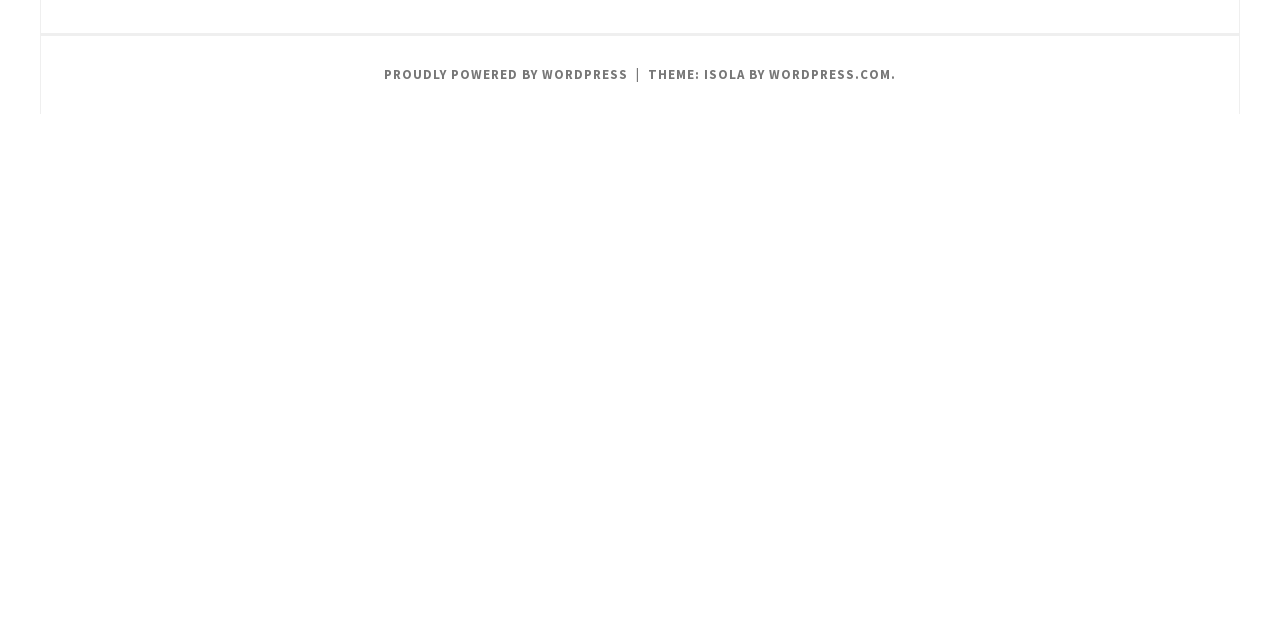Using the element description: "Proudly powered by WordPress", determine the bounding box coordinates. The coordinates should be in the format [left, top, right, bottom], with values between 0 and 1.

[0.3, 0.103, 0.491, 0.13]